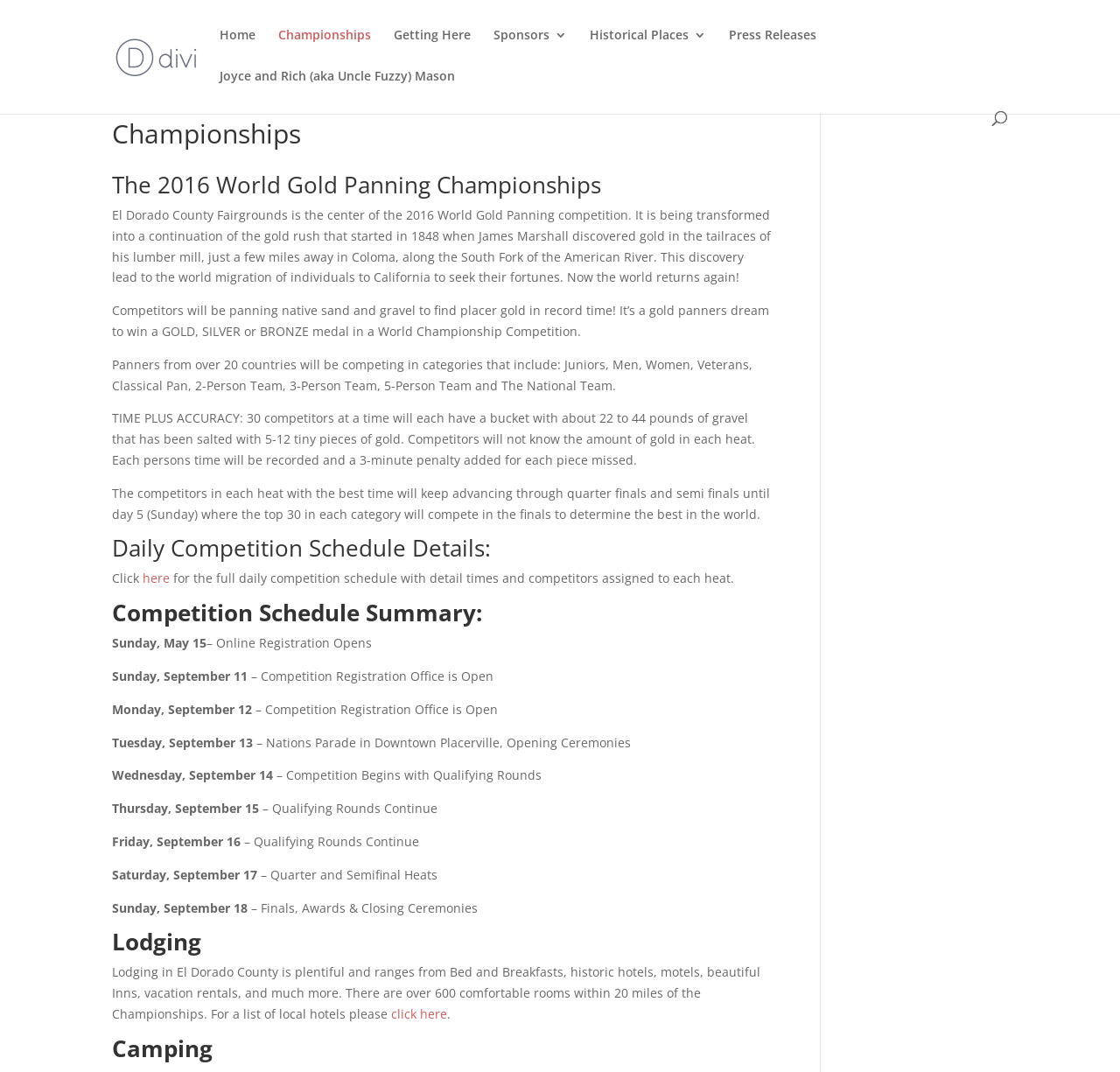Extract the bounding box coordinates for the UI element described as: "here".

[0.127, 0.532, 0.152, 0.547]